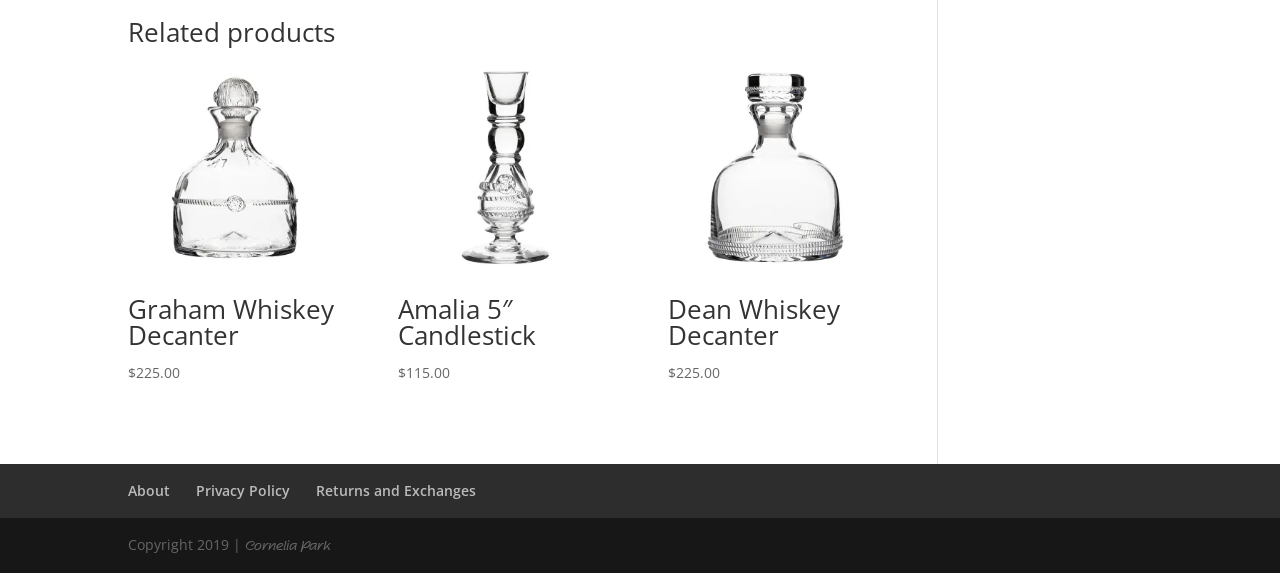Provide the bounding box coordinates of the UI element this sentence describes: "About".

[0.1, 0.839, 0.133, 0.872]